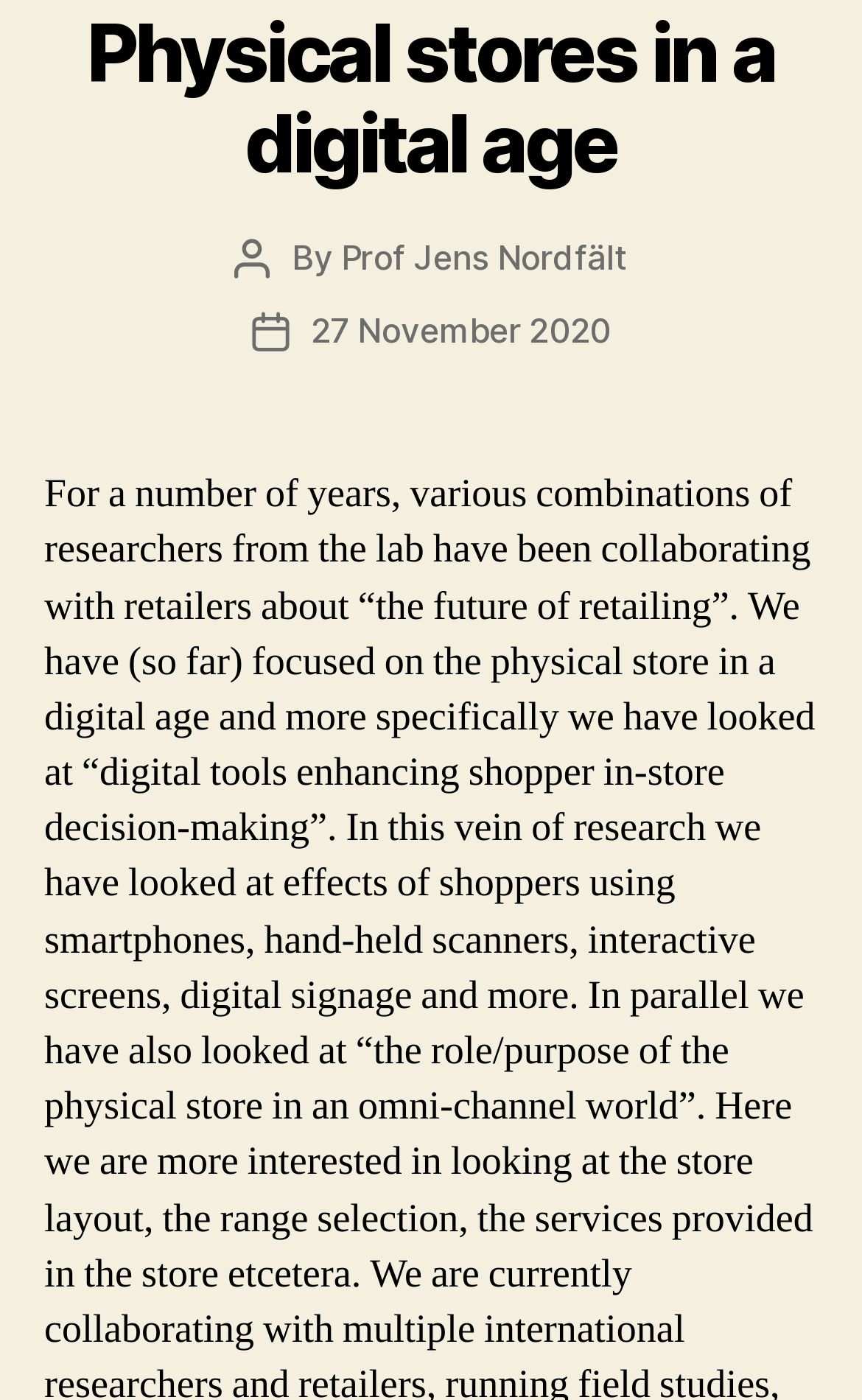Calculate the bounding box coordinates of the UI element given the description: "27 November 2020".

[0.36, 0.221, 0.709, 0.251]